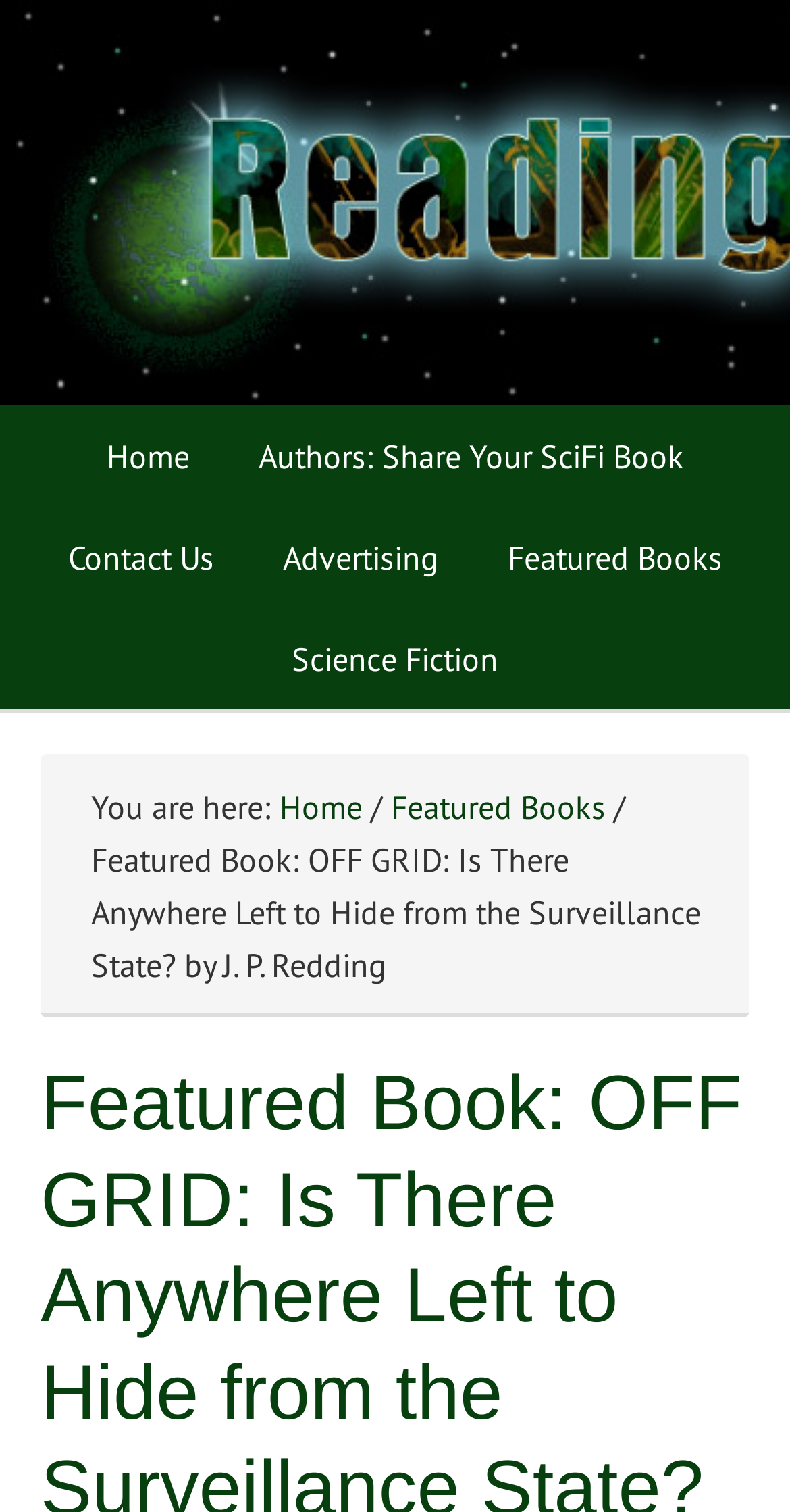Please specify the bounding box coordinates of the region to click in order to perform the following instruction: "go to home page".

[0.096, 0.268, 0.278, 0.335]